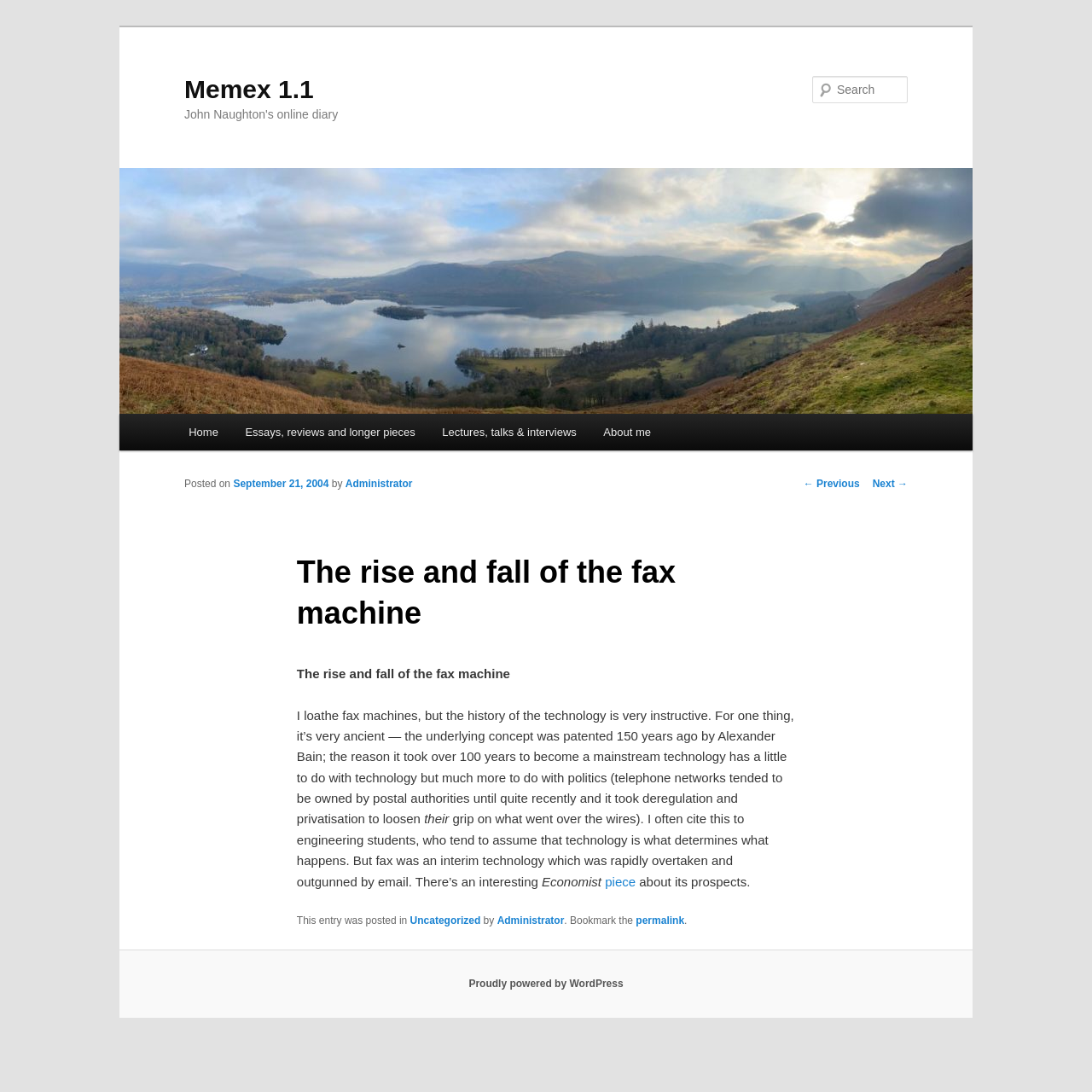Predict the bounding box coordinates of the area that should be clicked to accomplish the following instruction: "Read more about the author". The bounding box coordinates should consist of four float numbers between 0 and 1, i.e., [left, top, right, bottom].

[0.316, 0.438, 0.378, 0.449]